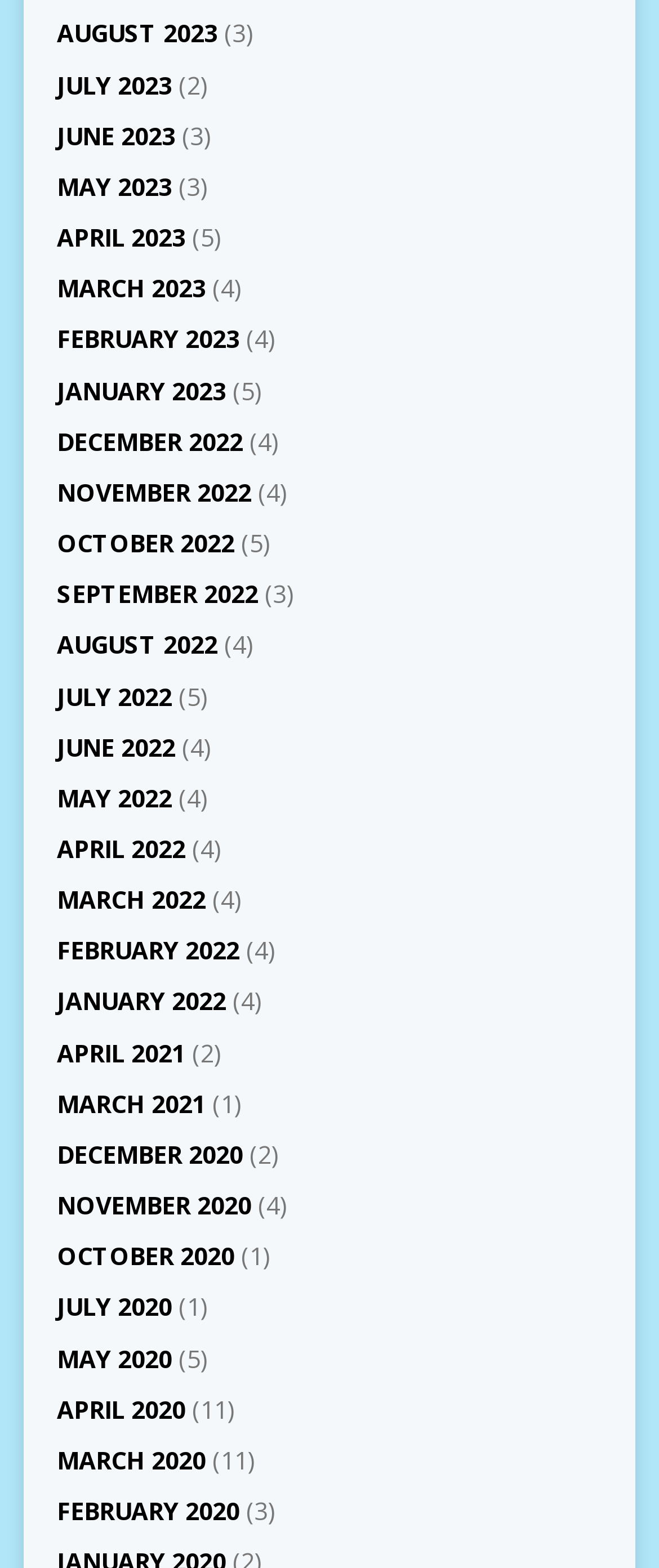What is the latest month listed?
Please provide a detailed and thorough answer to the question.

I looked at the list of months and found that AUGUST 2023 is the latest month listed, with a y-coordinate of 0.011.